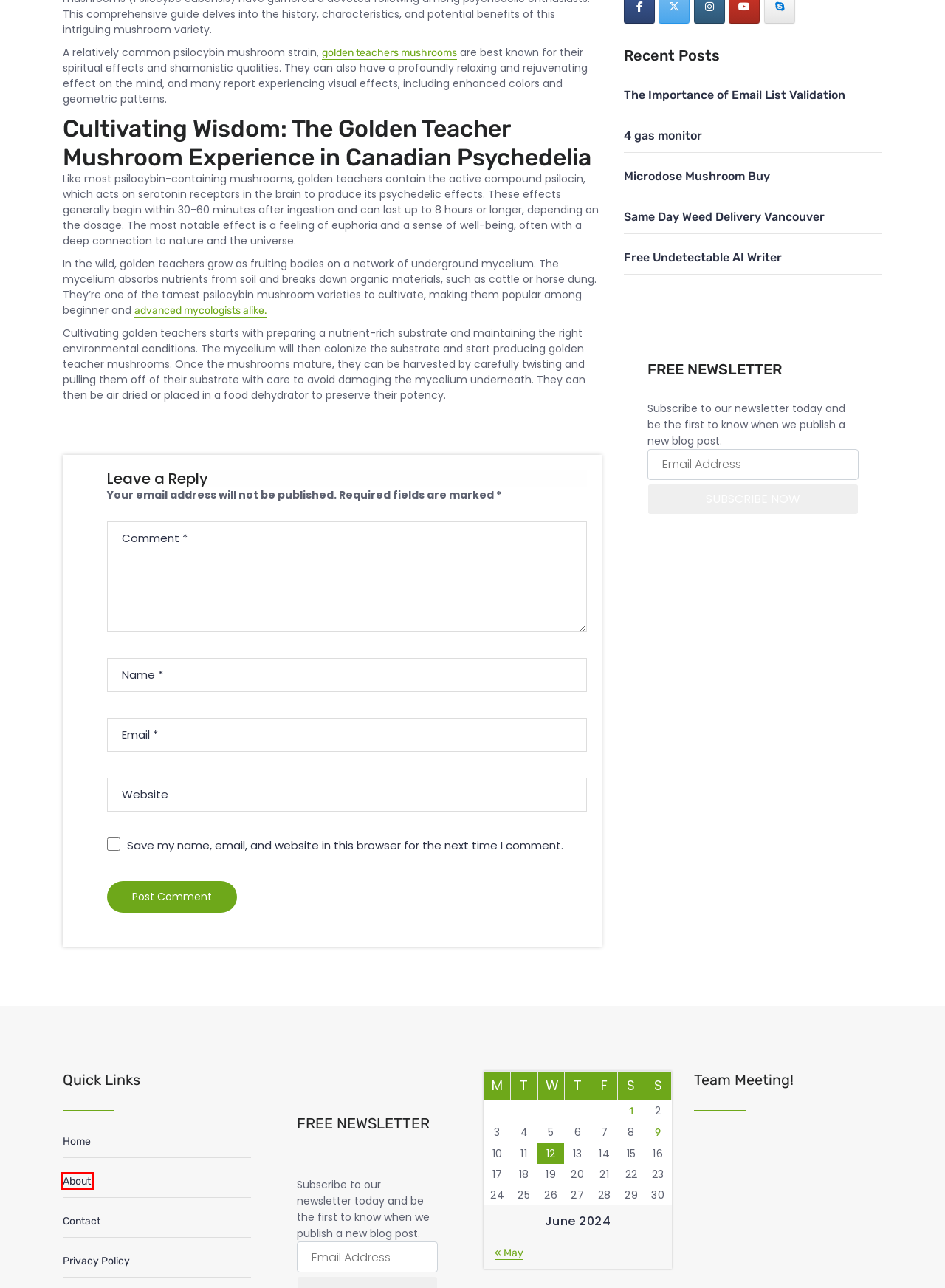Analyze the webpage screenshot with a red bounding box highlighting a UI element. Select the description that best matches the new webpage after clicking the highlighted element. Here are the options:
A. Microdose Mushroom Buy - USC CCIS
B. May, 2024 - USC CCIS
C. 4 gas monitor - USC CCIS
D. About - USC CCIS
E. 25 Best Mycology Blogs and Websites in 2024
F. The Importance of Email List Validation - USC CCIS
G. Free Undetectable AI Writer - USC CCIS
H. Golden Teachers - Canada Shrooms

D